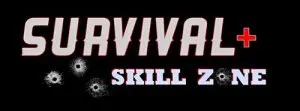What is the purpose of the bullet hole graphics? Look at the image and give a one-word or short phrase answer.

Add rugged element